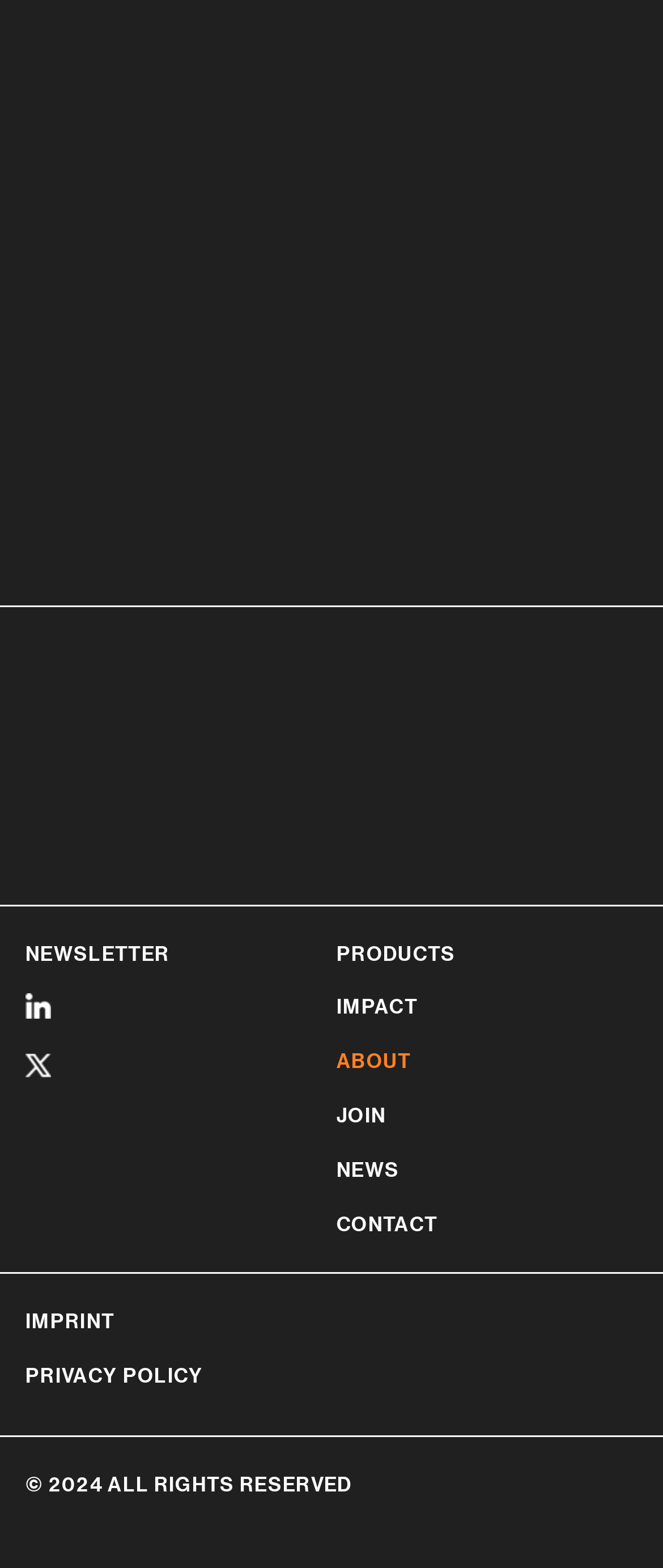Use a single word or phrase to answer the question: How many images are there in the footer section?

2